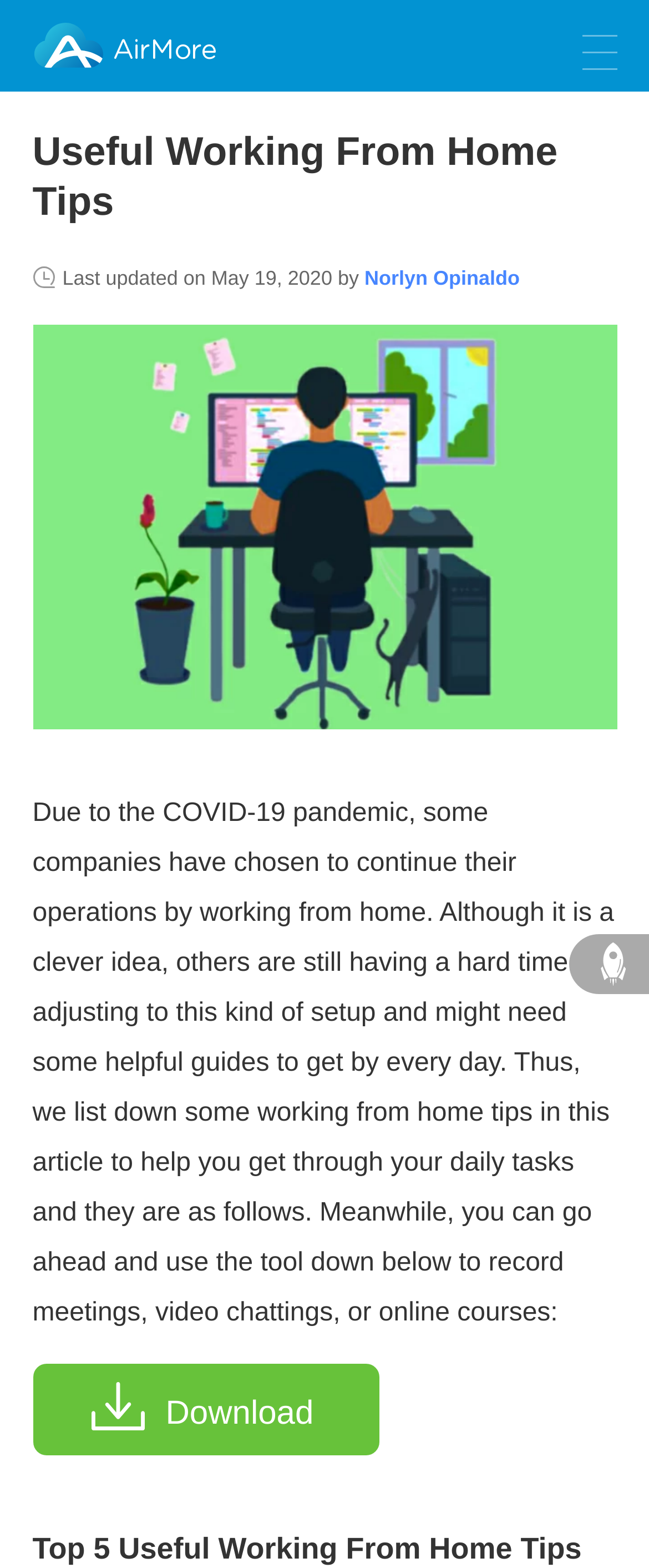From the given element description: "Post not marked as liked", find the bounding box for the UI element. Provide the coordinates as four float numbers between 0 and 1, in the order [left, top, right, bottom].

None